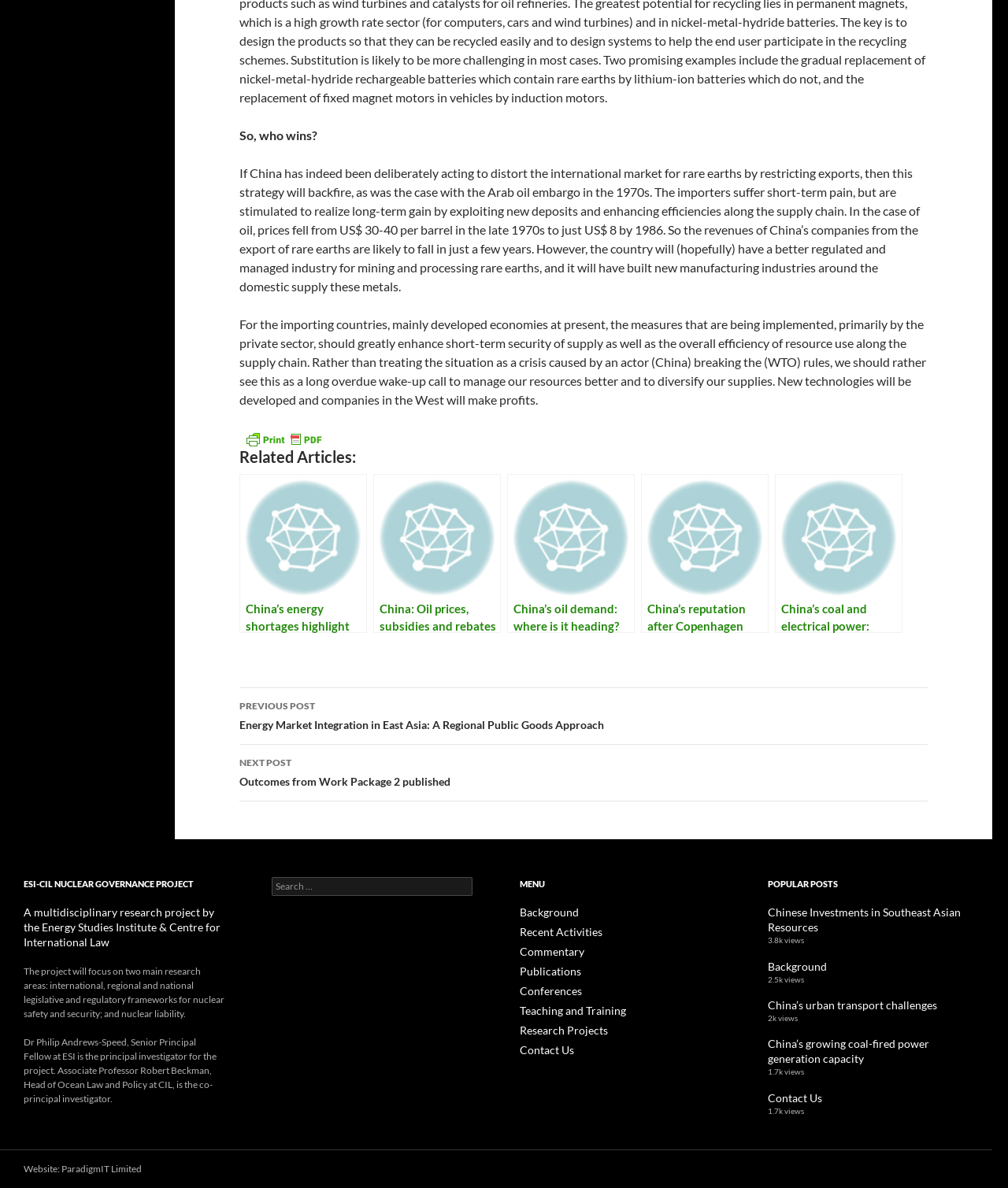How many related articles are listed?
Please provide a comprehensive answer based on the information in the image.

The number of related articles can be determined by counting the link elements with IDs 463, 464, 465, 466, and 467, which are all located under the heading 'Related Articles:' with ID 201.